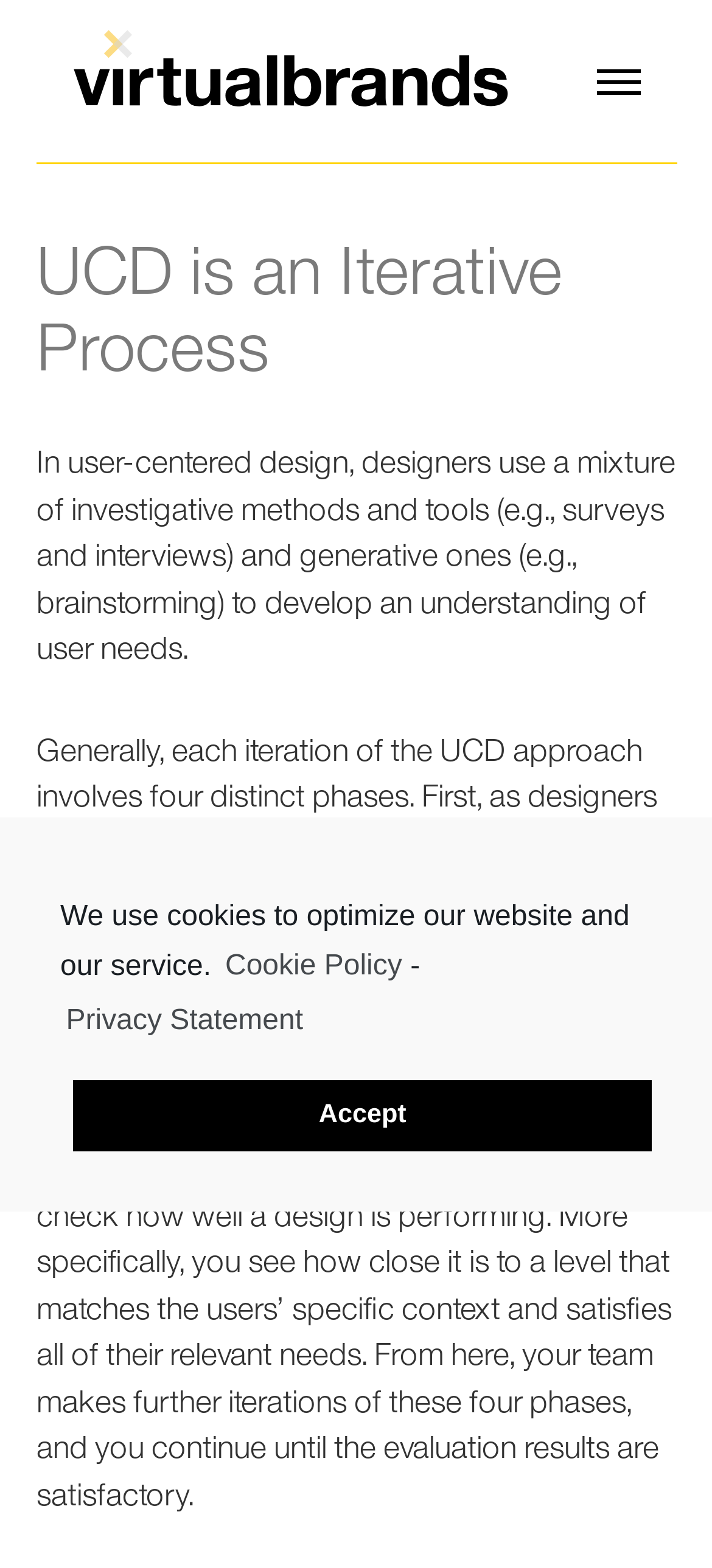What is the purpose of the evaluation phase?
Using the image provided, answer with just one word or phrase.

assess design